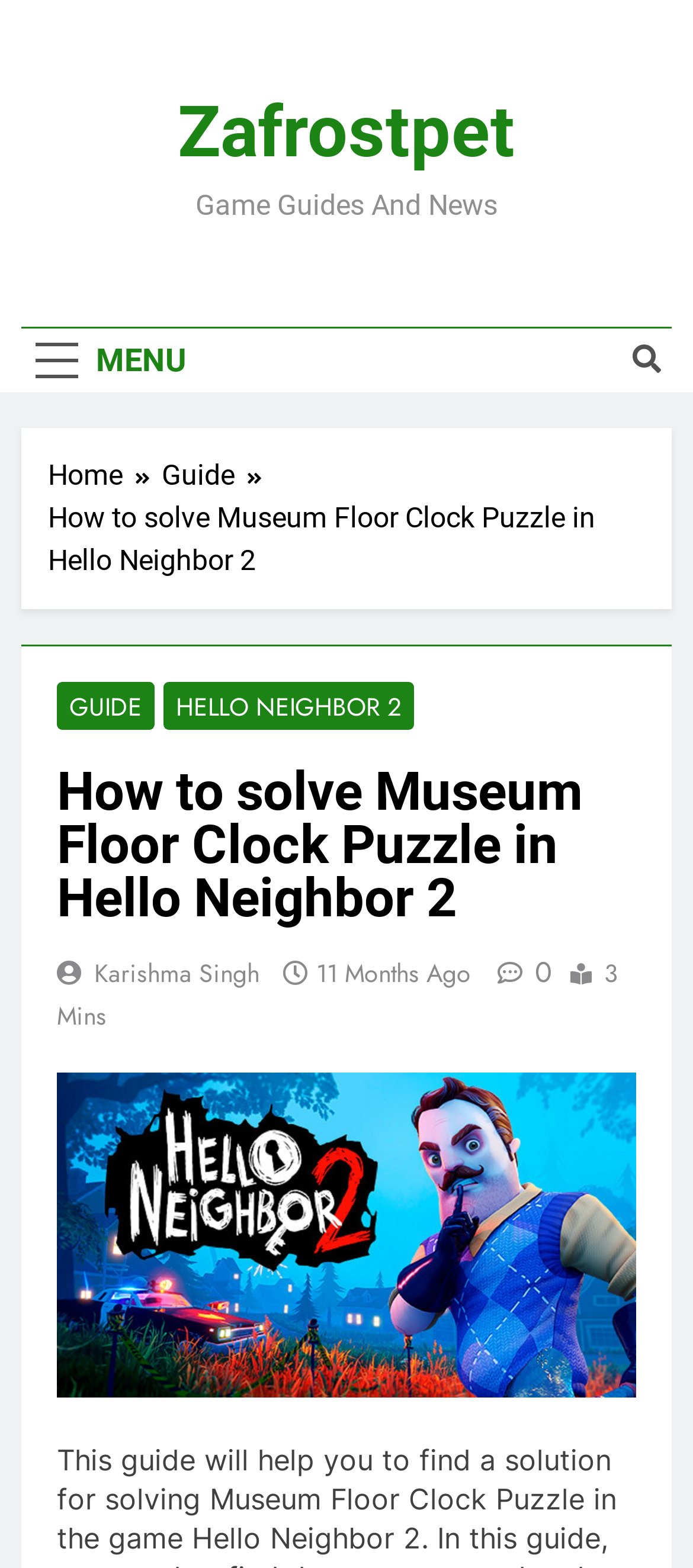What is the current section of the website?
Provide a detailed answer to the question, using the image to inform your response.

The current section of the website can be determined by looking at the breadcrumbs navigation, where it says 'Guide'. This suggests that the current section of the website is the guide section.